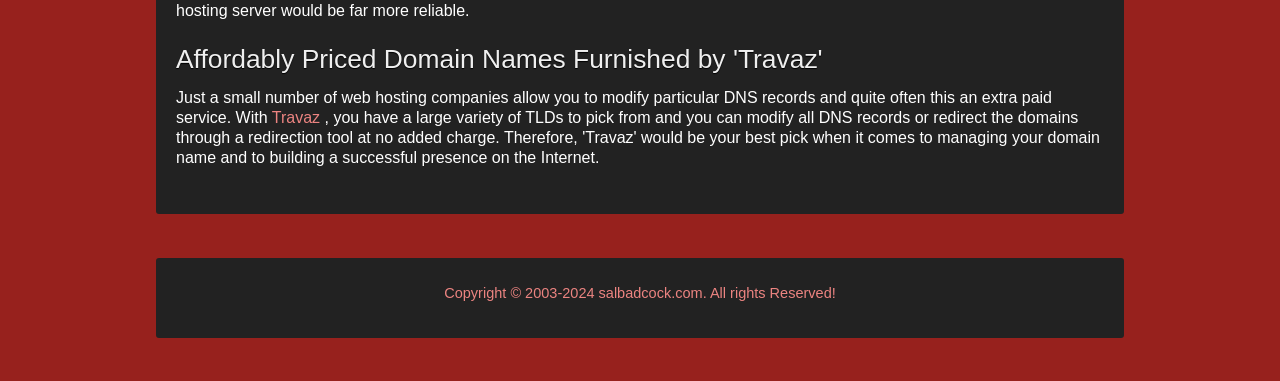What is the name of the company offering domain names?
Please describe in detail the information shown in the image to answer the question.

The heading at the top of the webpage mentions 'Affordably Priced Domain Names Furnished by 'Travaz'', which indicates that Travaz is the company offering domain names.